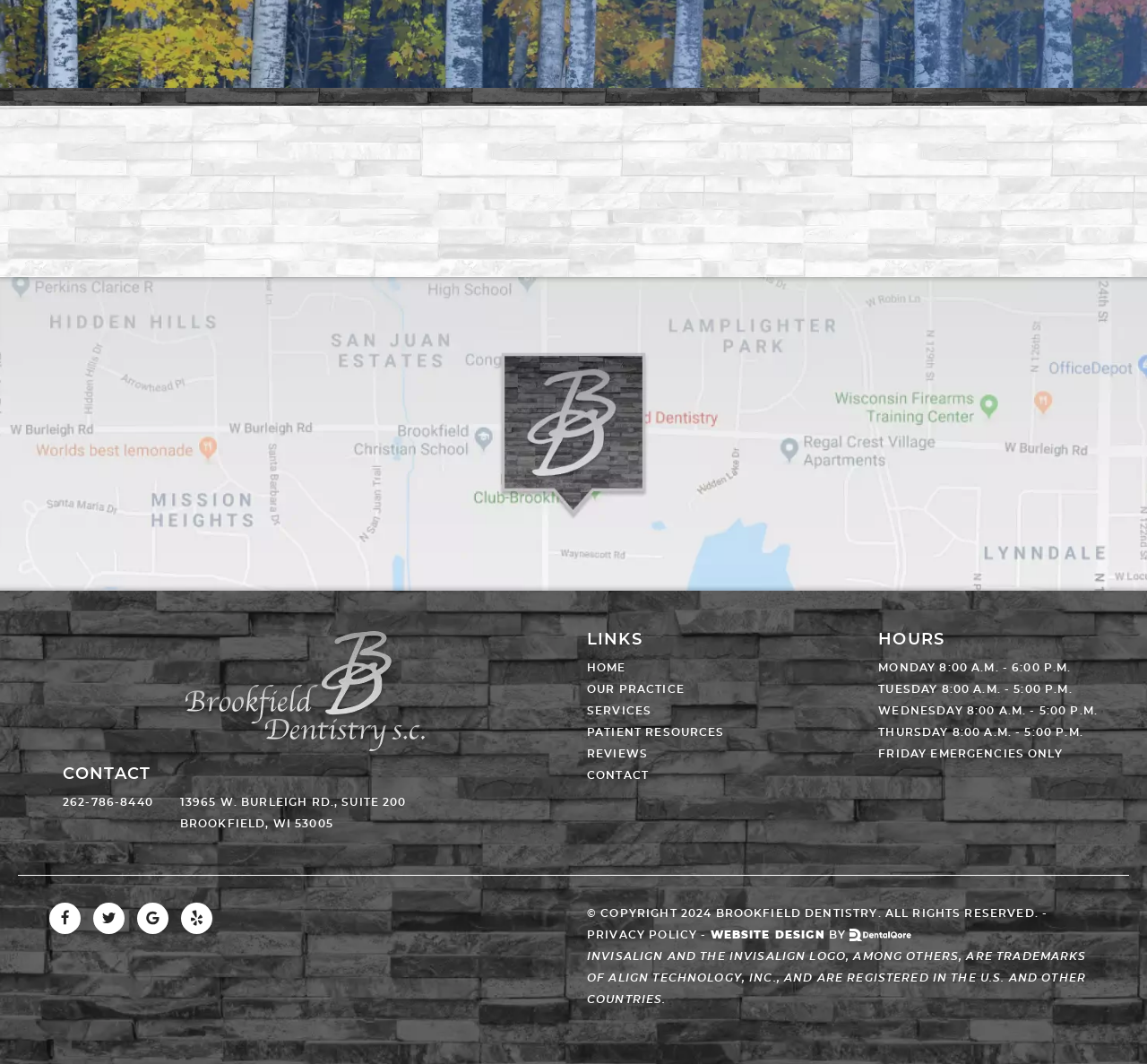Could you locate the bounding box coordinates for the section that should be clicked to accomplish this task: "Visit Facebook page".

[0.043, 0.848, 0.07, 0.877]